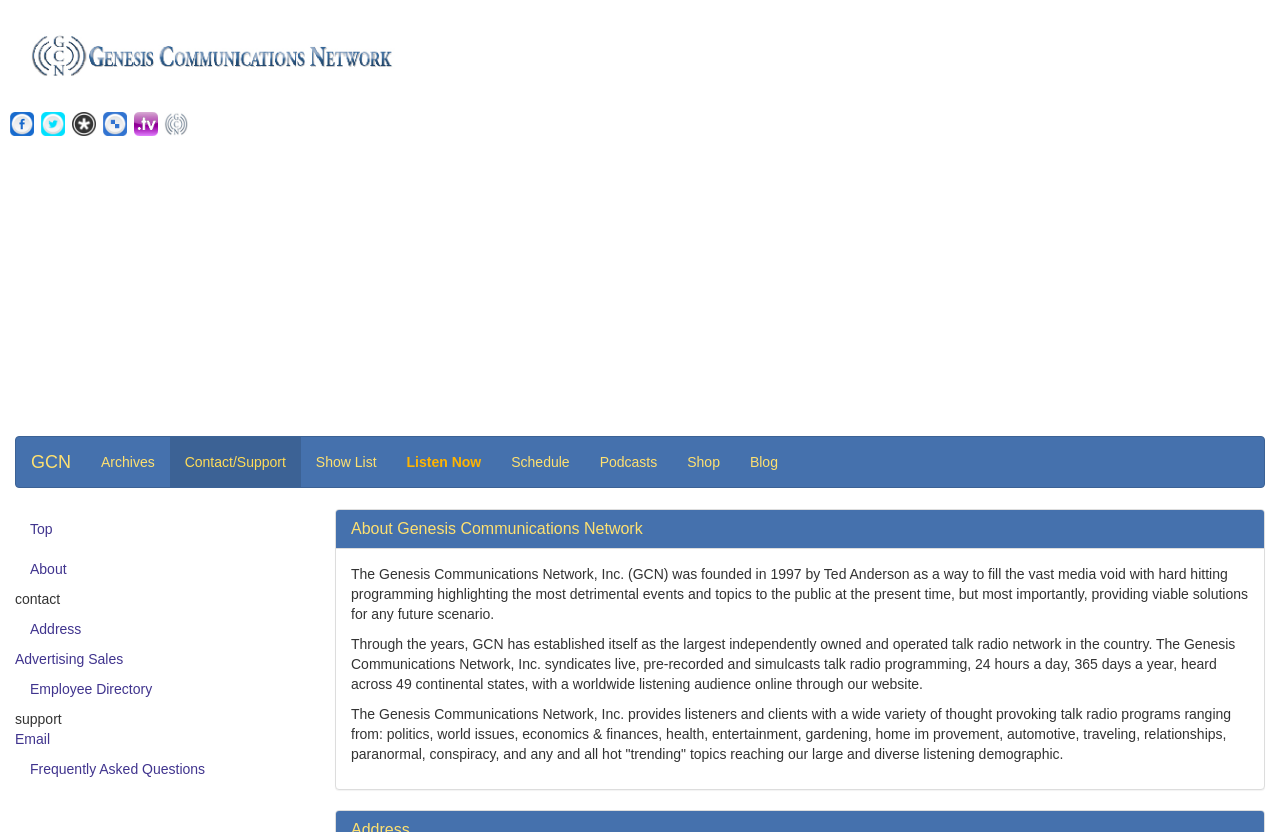Determine the bounding box for the described UI element: "Listen Now".

[0.306, 0.525, 0.388, 0.585]